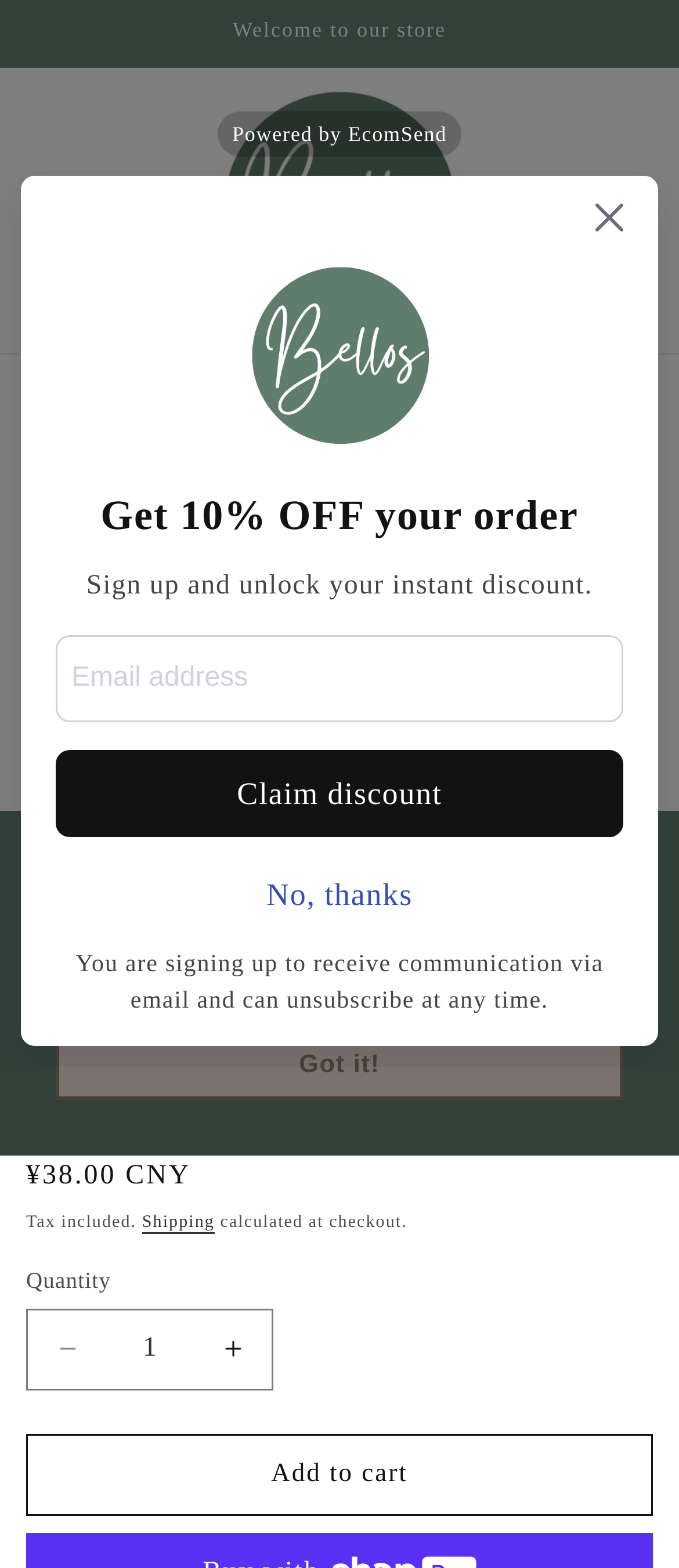What is the purpose of the button 'Add to cart'?
Refer to the image and provide a one-word or short phrase answer.

To add the product to the cart